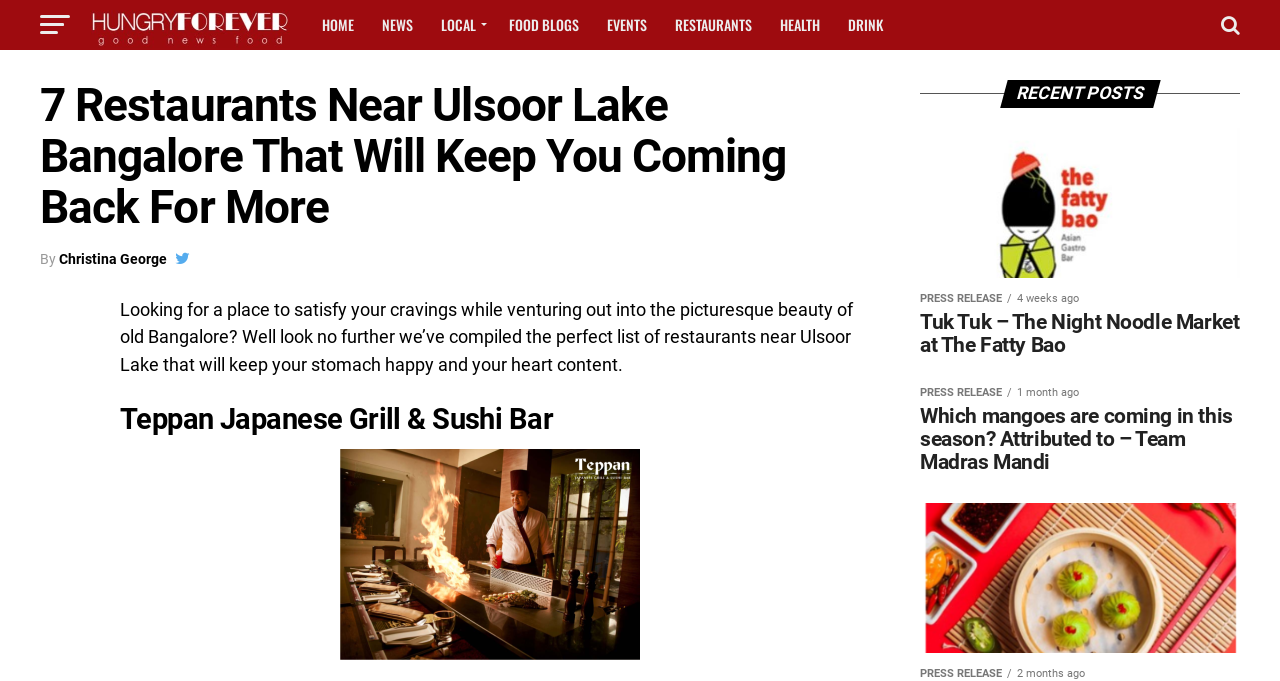Identify the bounding box coordinates for the UI element that matches this description: "Food Blogs".

[0.388, 0.0, 0.462, 0.073]